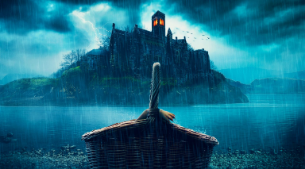Offer an in-depth caption for the image.

The image depicts a hauntingly atmospheric scene set against a dramatic backdrop of a dark castle illuminated by a solitary glowing window. The viewer's perspective is from within a small wicker basket floating serenely on a murky body of water, creating a sense of isolation and intrigue. Ominous storm clouds loom overhead, hinting at an impending downpour, while the overall color palette is dominated by deep blues and grays, enhancing the eerie mood of the landscape. In the distance, the silhouette of the castle looms menacingly, surrounded by rugged terrain, suggesting secrets and stories waiting to unfold in this mysterious setting.